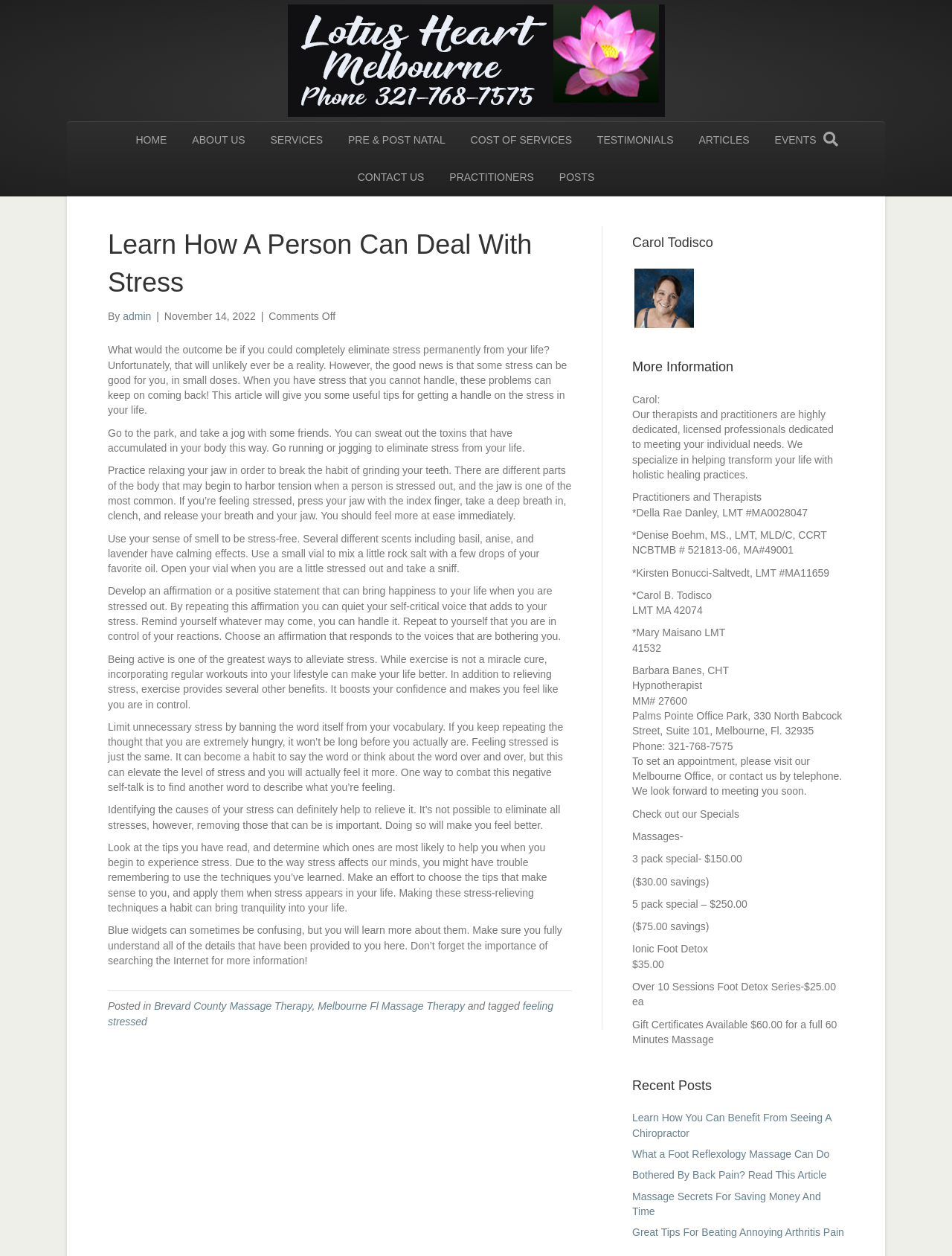Identify the bounding box coordinates for the UI element described as follows: Posts. Use the format (top-left x, top-left y, bottom-right x, bottom-right y) and ensure all values are floating point numbers between 0 and 1.

[0.576, 0.127, 0.636, 0.156]